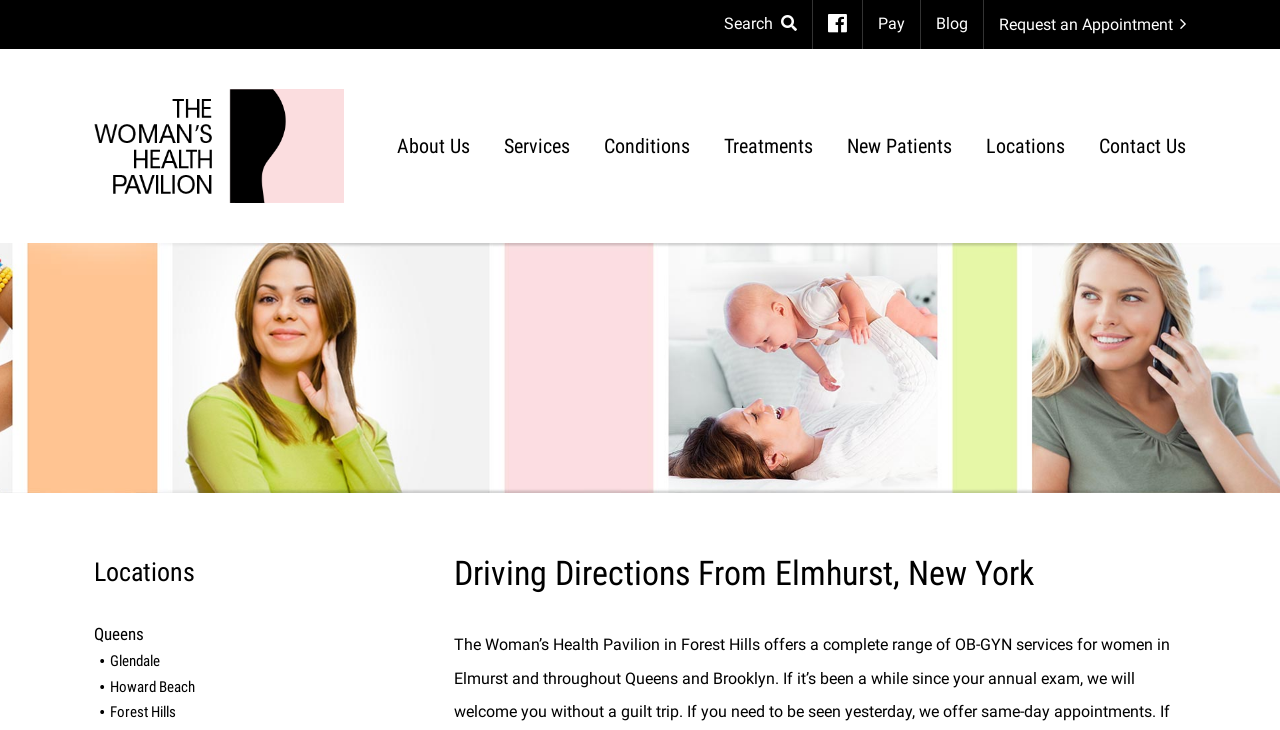Explain the features and main sections of the webpage comprehensively.

The webpage is about The Woman's Health Pavilion, a full-service OBGYN in Queens for women in Elmhurst. At the top, there is a navigation menu with links to "Search", a magnifying glass icon, "Pay", "Blog", and "Request an Appointment" with a calendar icon. Below this menu, the logo of The Woman's Health Pavilion is displayed, which is an image with the same name as the link.

The main content area has a horizontal menu with links to "About Us", "Services", "Conditions", "Treatments", "New Patients", "Locations", and "Contact Us". Below this menu, there is a section with a heading "Driving Directions From Elmhurst, New York". 

On the left side, there are links to specific locations, including "Locations", "Queens", "Glendale", "Howard Beach", and "Forest Hills", which are likely related to the health pavilion's offices. The "Forest Hills" link is at the bottom of this section, indicating that it might be the primary or most relevant location.